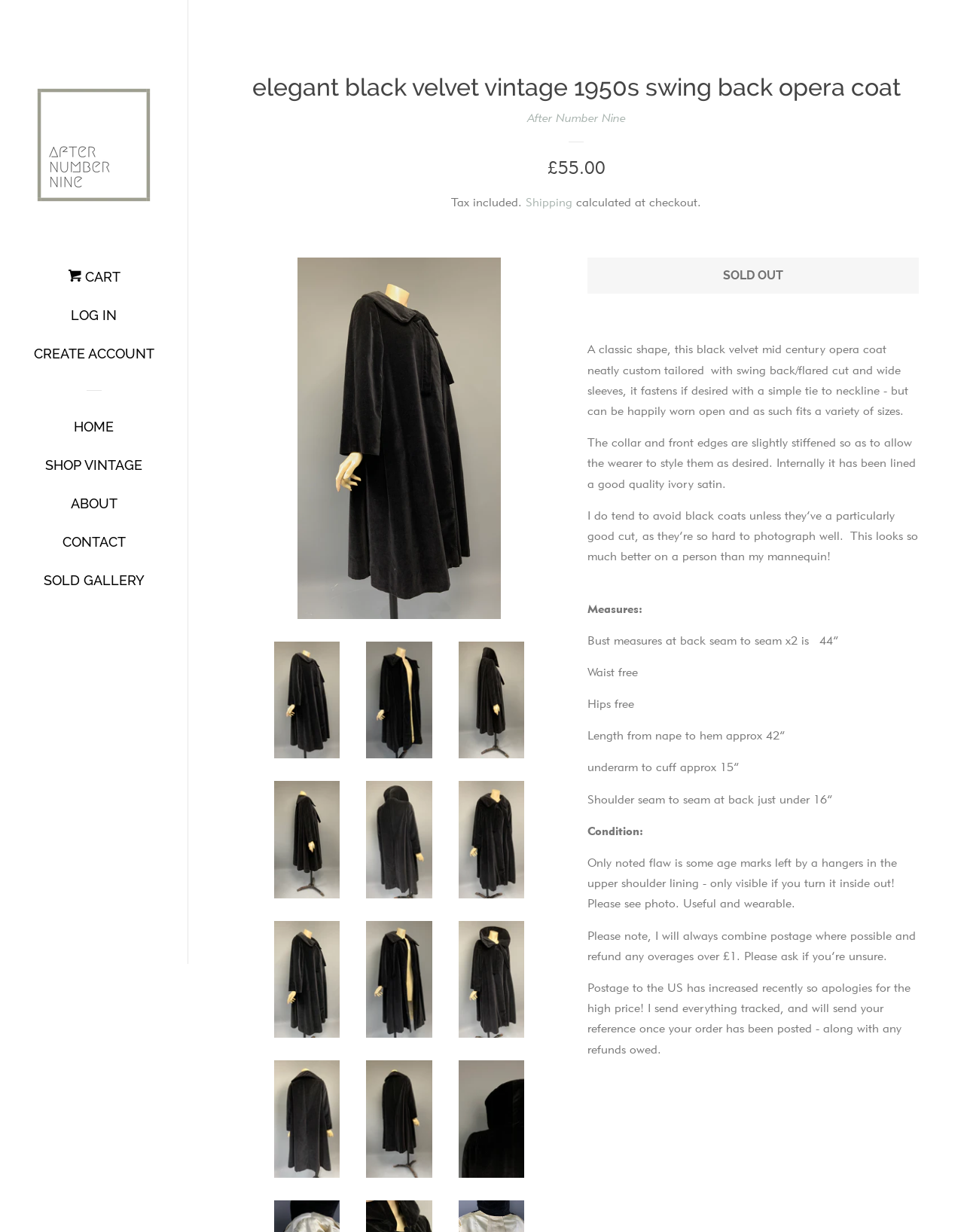Produce an elaborate caption capturing the essence of the webpage.

This webpage is an online shopping page for a vintage clothing item, specifically a black velvet mid-century opera coat. At the top right corner, there is a "Close" link, followed by a logo and a navigation menu with links to "CART", "LOG IN", "CREATE ACCOUNT", "HOME", "SHOP VINTAGE", "ABOUT", "CONTACT", and "SOLD GALLERY". 

Below the navigation menu, there is a heading that reads "elegant black velvet vintage 1950s swing back opera coat". On the left side of the page, there is a large image of the coat, and on the right side, there are details about the product, including the regular price, tax information, and shipping details. 

The product description is divided into several paragraphs, which provide information about the coat's features, measurements, condition, and shipping details. The description is accompanied by several images of the coat, showcasing its different angles and details. 

At the bottom of the page, there is a "SOLD OUT" button, indicating that the item is no longer available for purchase.